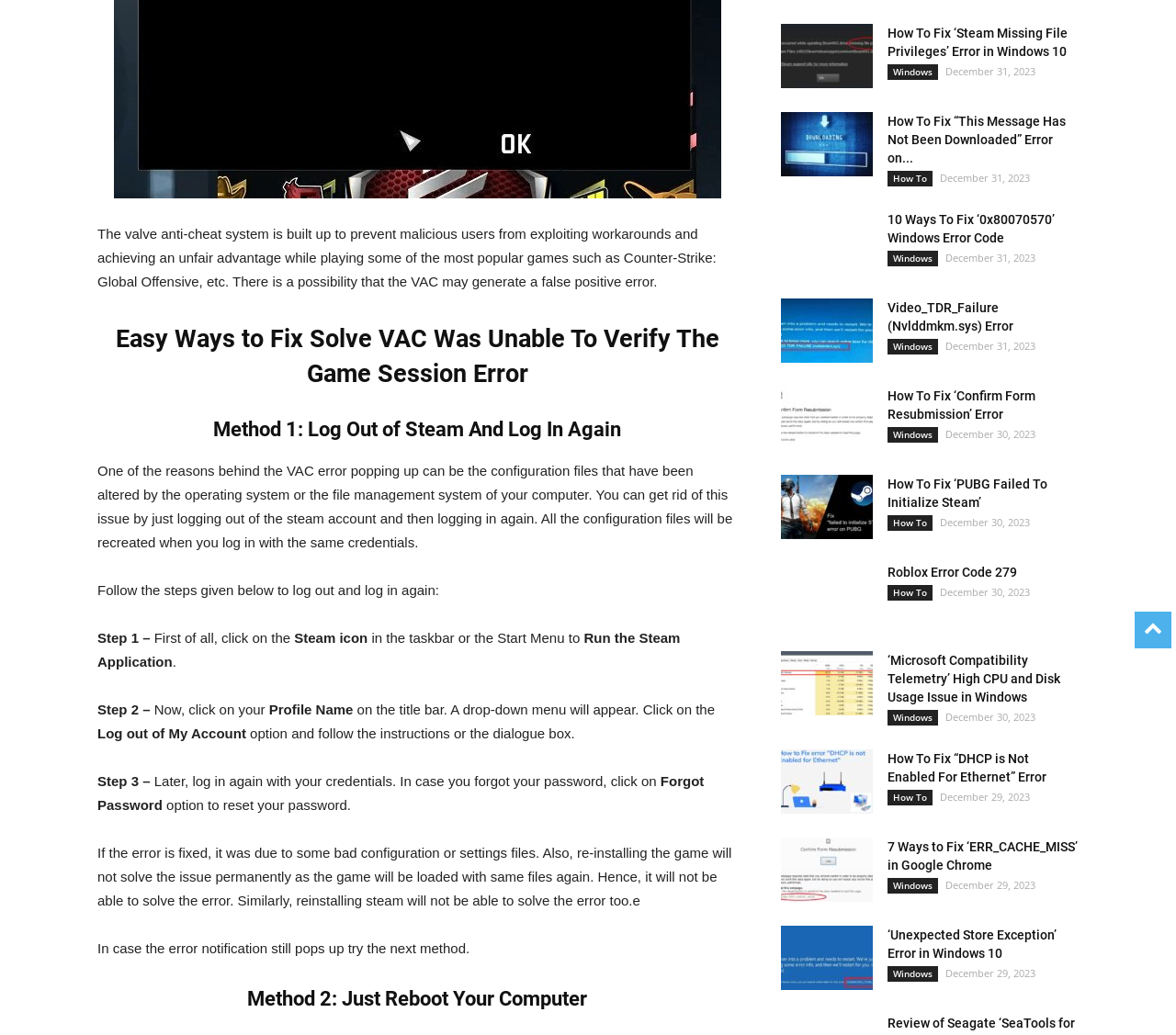Find the bounding box coordinates of the UI element according to this description: "How To".

[0.755, 0.165, 0.793, 0.18]